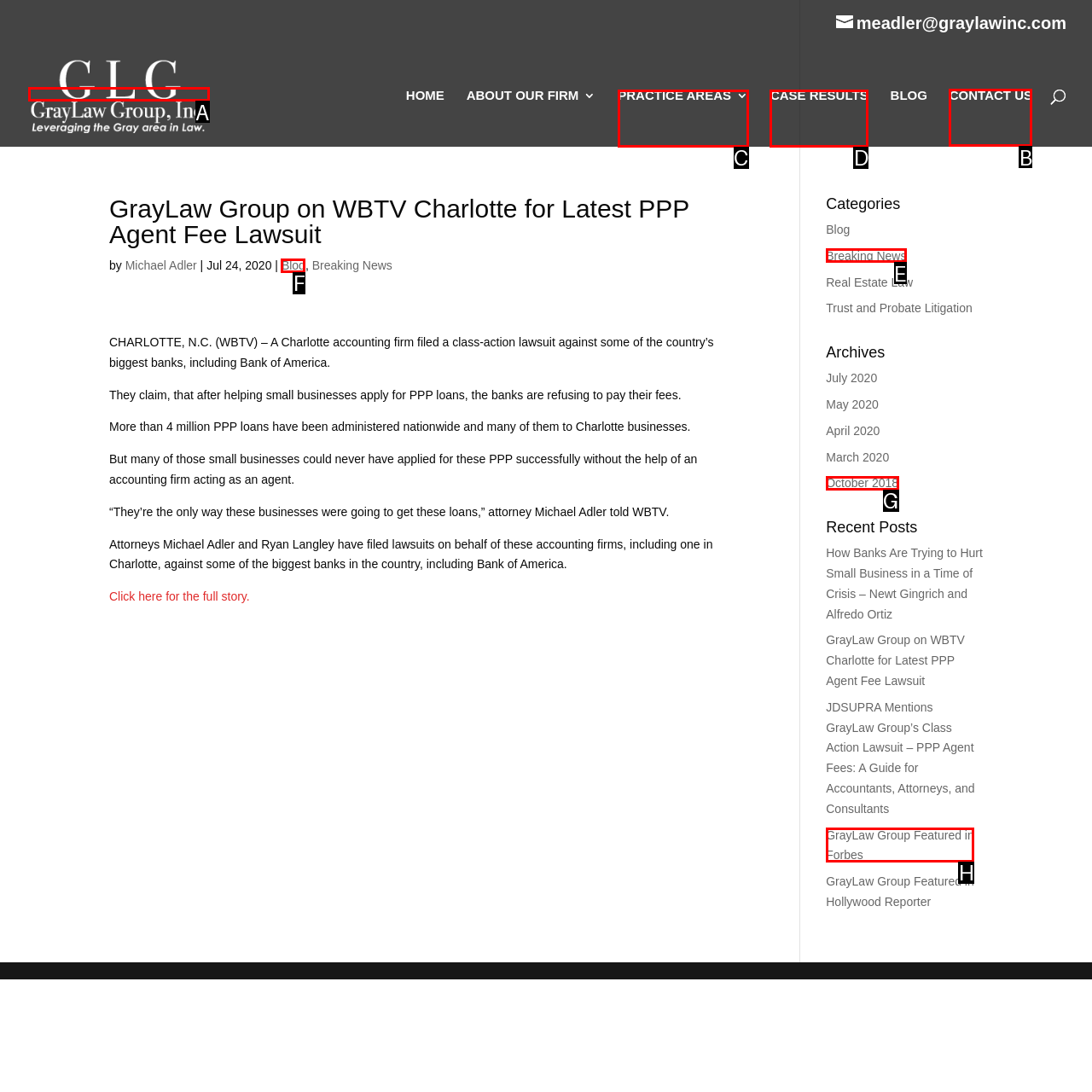Select the proper HTML element to perform the given task: View search form Answer with the corresponding letter from the provided choices.

None